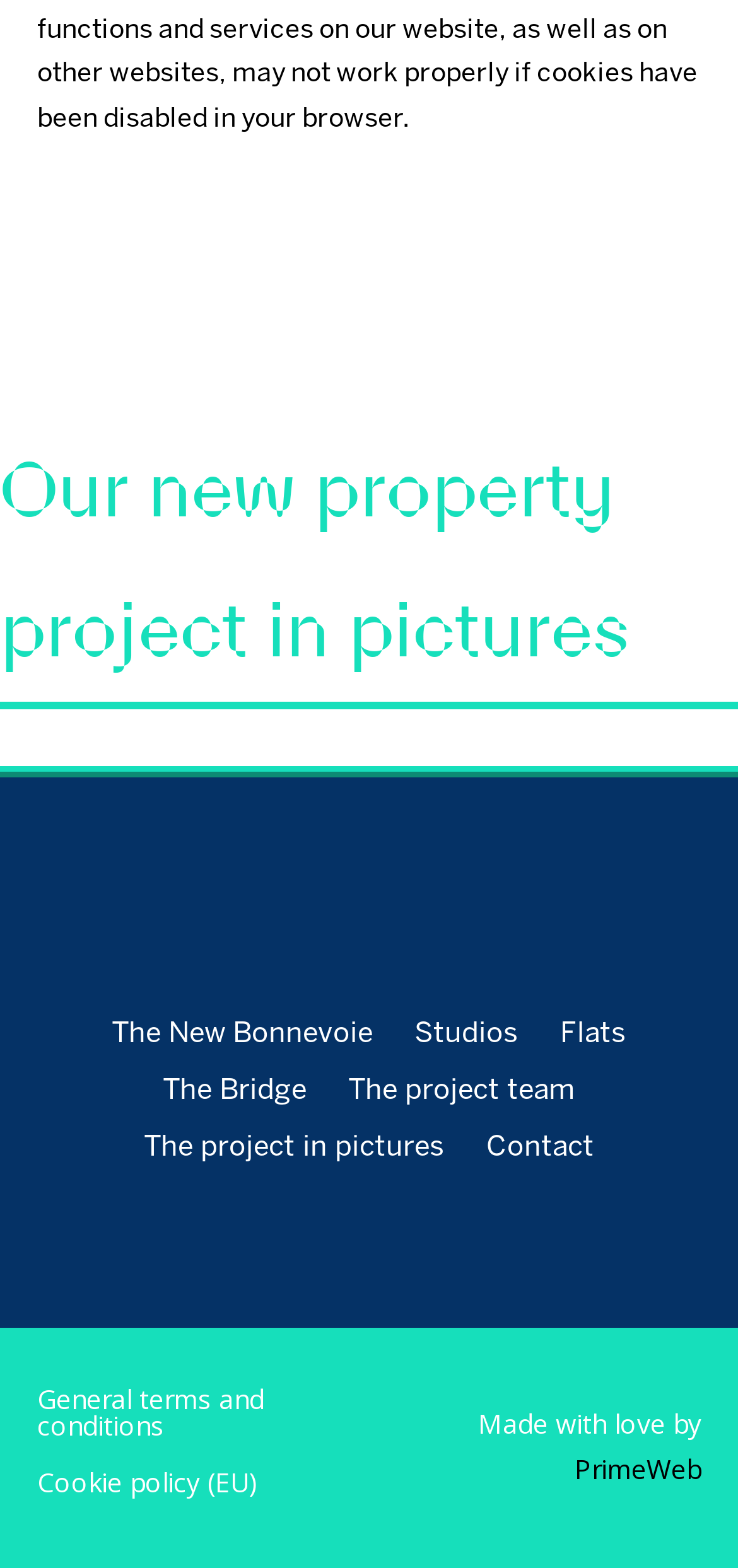Pinpoint the bounding box coordinates of the clickable element needed to complete the instruction: "Check the checkbox". The coordinates should be provided as four float numbers between 0 and 1: [left, top, right, bottom].

None